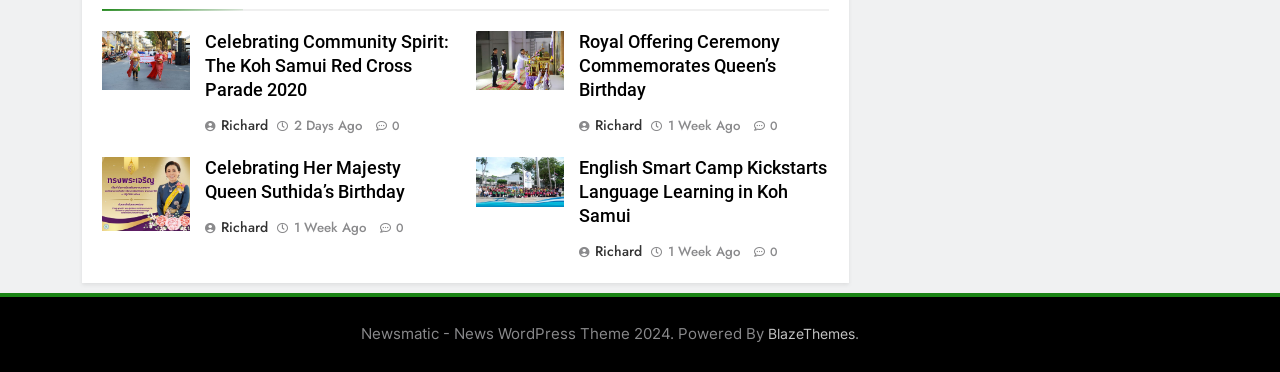Please specify the bounding box coordinates of the clickable region to carry out the following instruction: "View the image of tradition ceremony". The coordinates should be four float numbers between 0 and 1, in the format [left, top, right, bottom].

[0.372, 0.084, 0.441, 0.242]